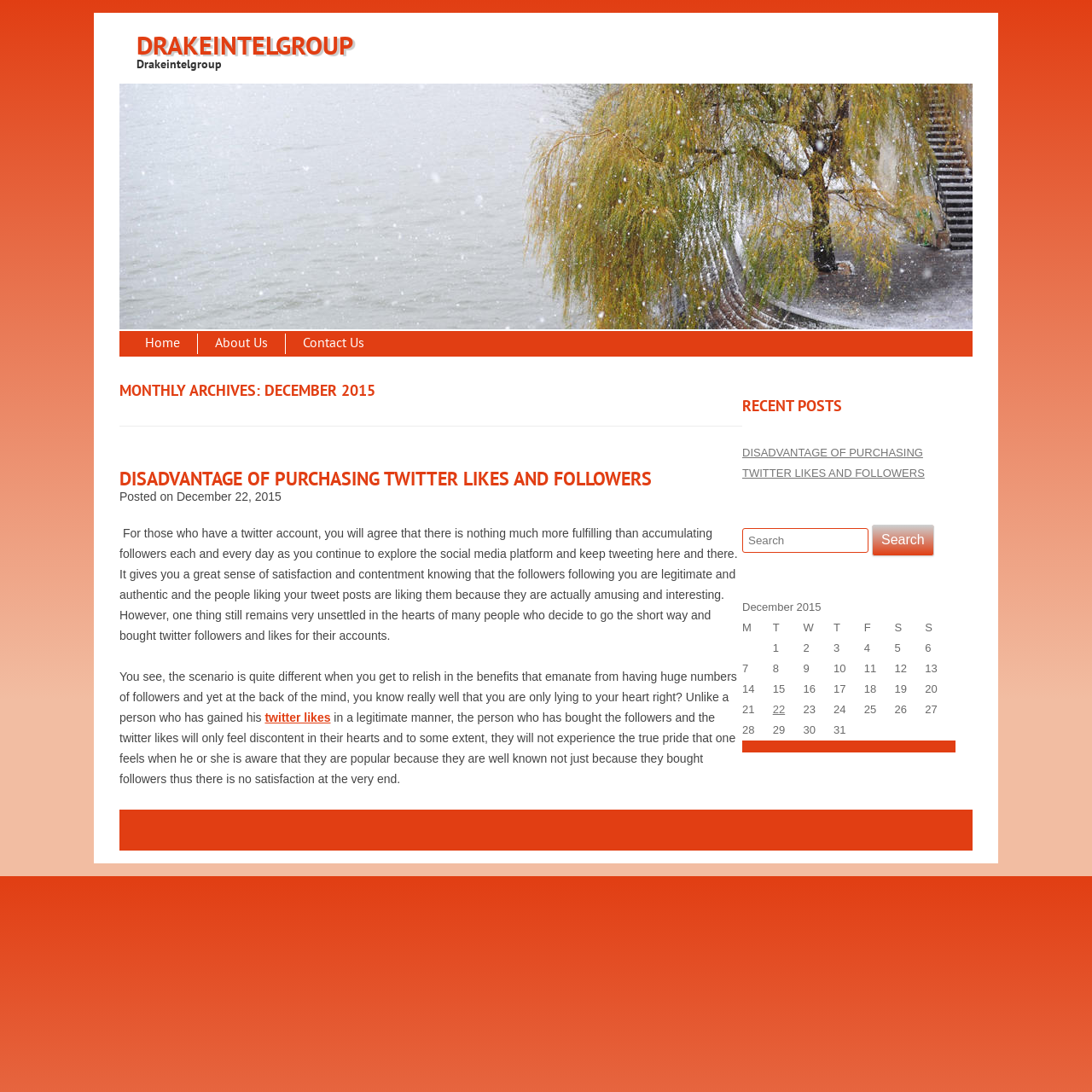Determine the bounding box coordinates for the area you should click to complete the following instruction: "Click the 'About Us' link".

[0.18, 0.305, 0.261, 0.324]